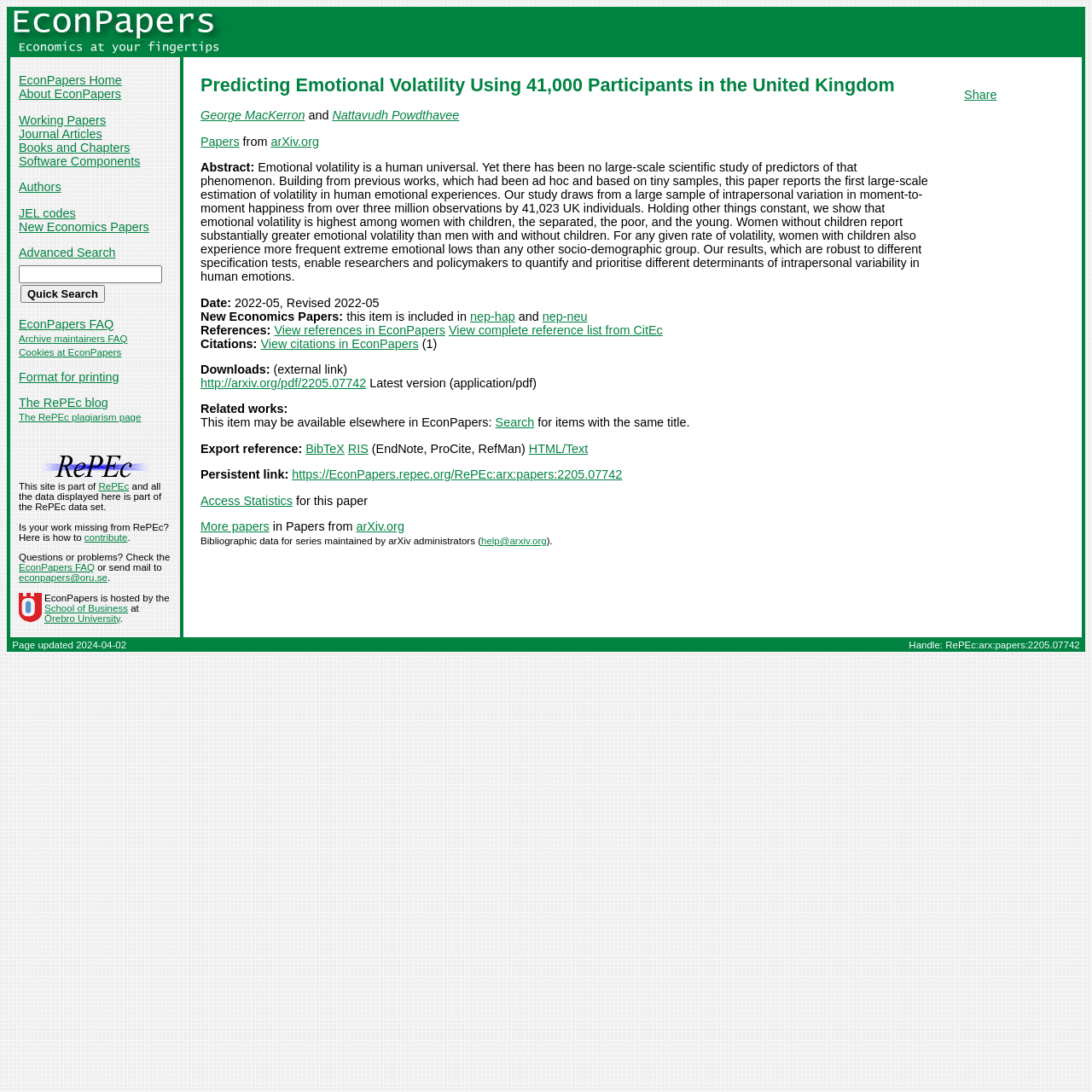Can you determine the bounding box coordinates of the area that needs to be clicked to fulfill the following instruction: "Access the paper on arXiv.org"?

[0.184, 0.345, 0.335, 0.357]